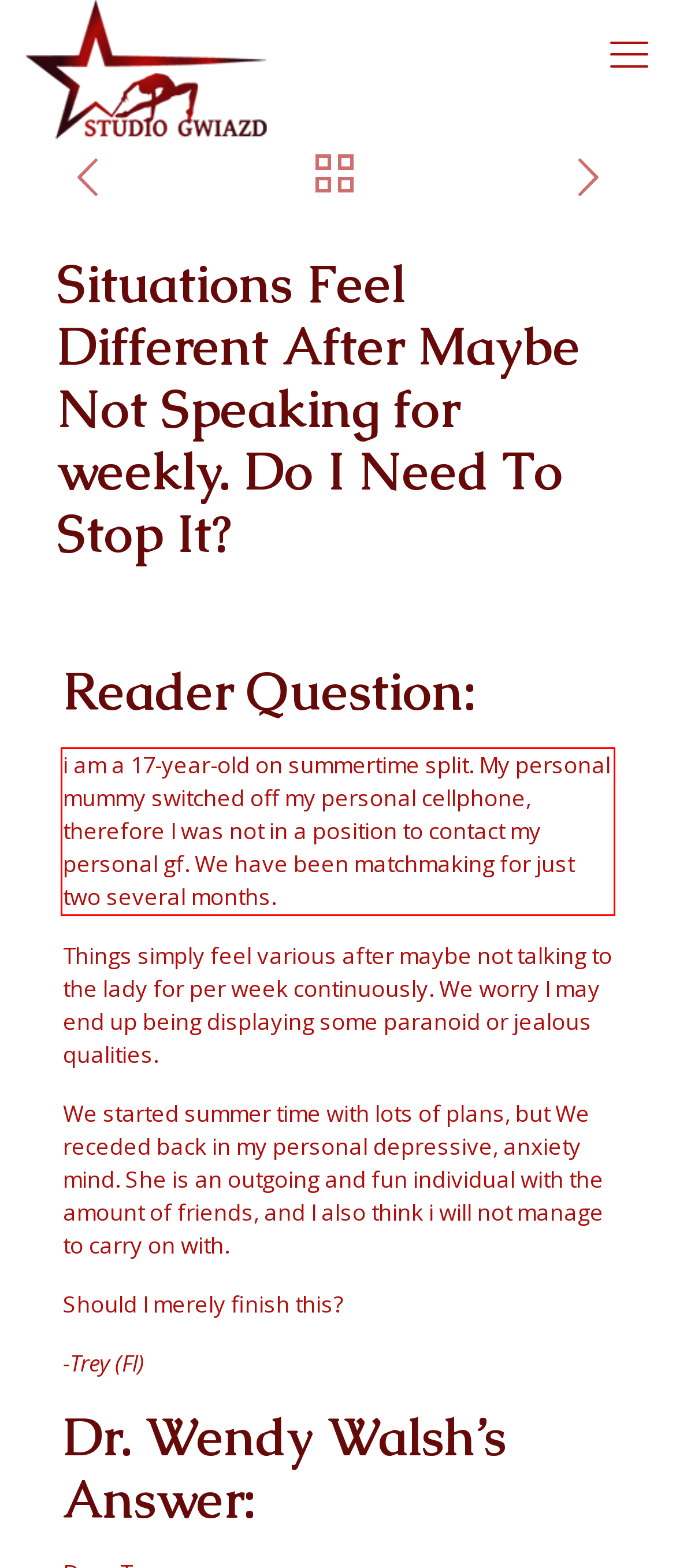Given a webpage screenshot, locate the red bounding box and extract the text content found inside it.

i am a 17-year-old on summertime split. My personal mummy switched off my personal cellphone, therefore I was not in a position to contact my personal gf. We have been matchmaking for just two several months.